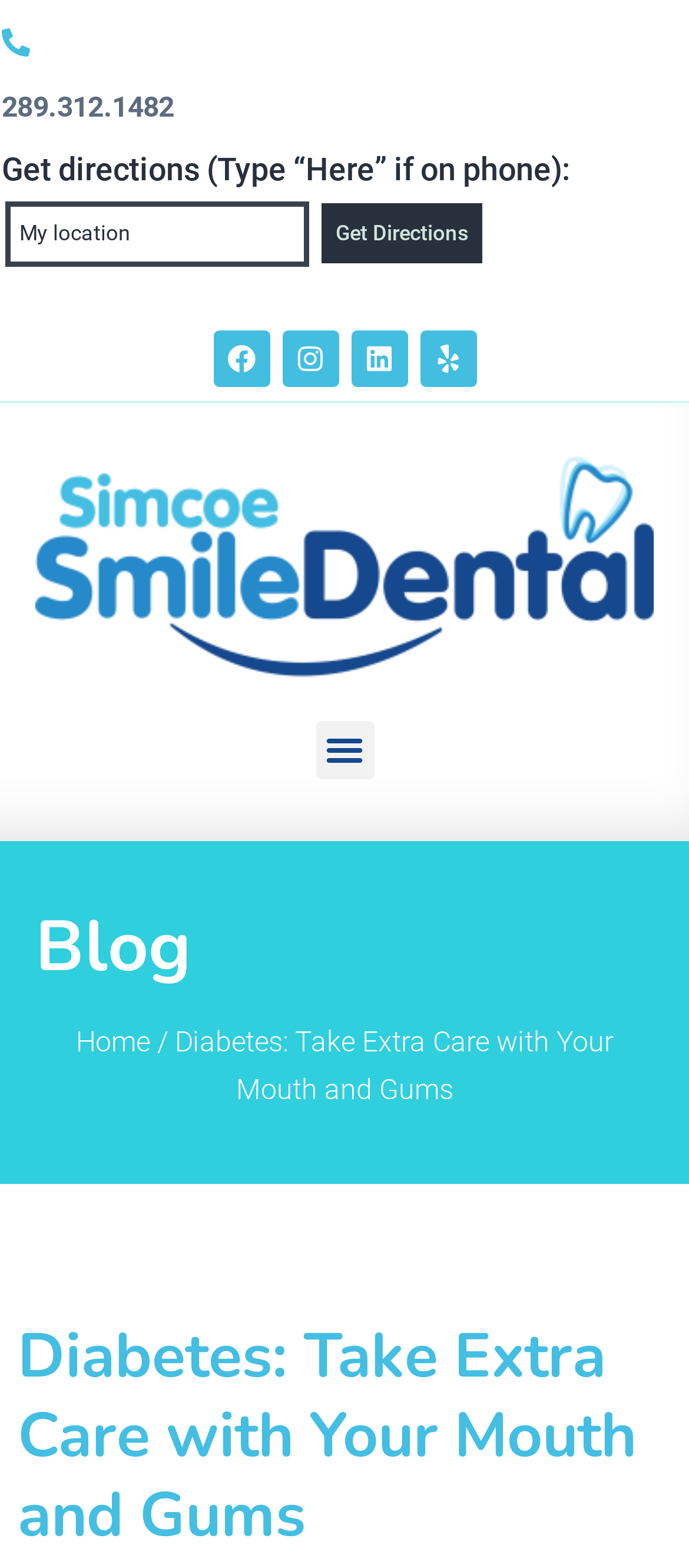Identify the bounding box coordinates of the clickable region required to complete the instruction: "Click the 'Get Directions' button". The coordinates should be given as four float numbers within the range of 0 and 1, i.e., [left, top, right, bottom].

[0.467, 0.13, 0.7, 0.168]